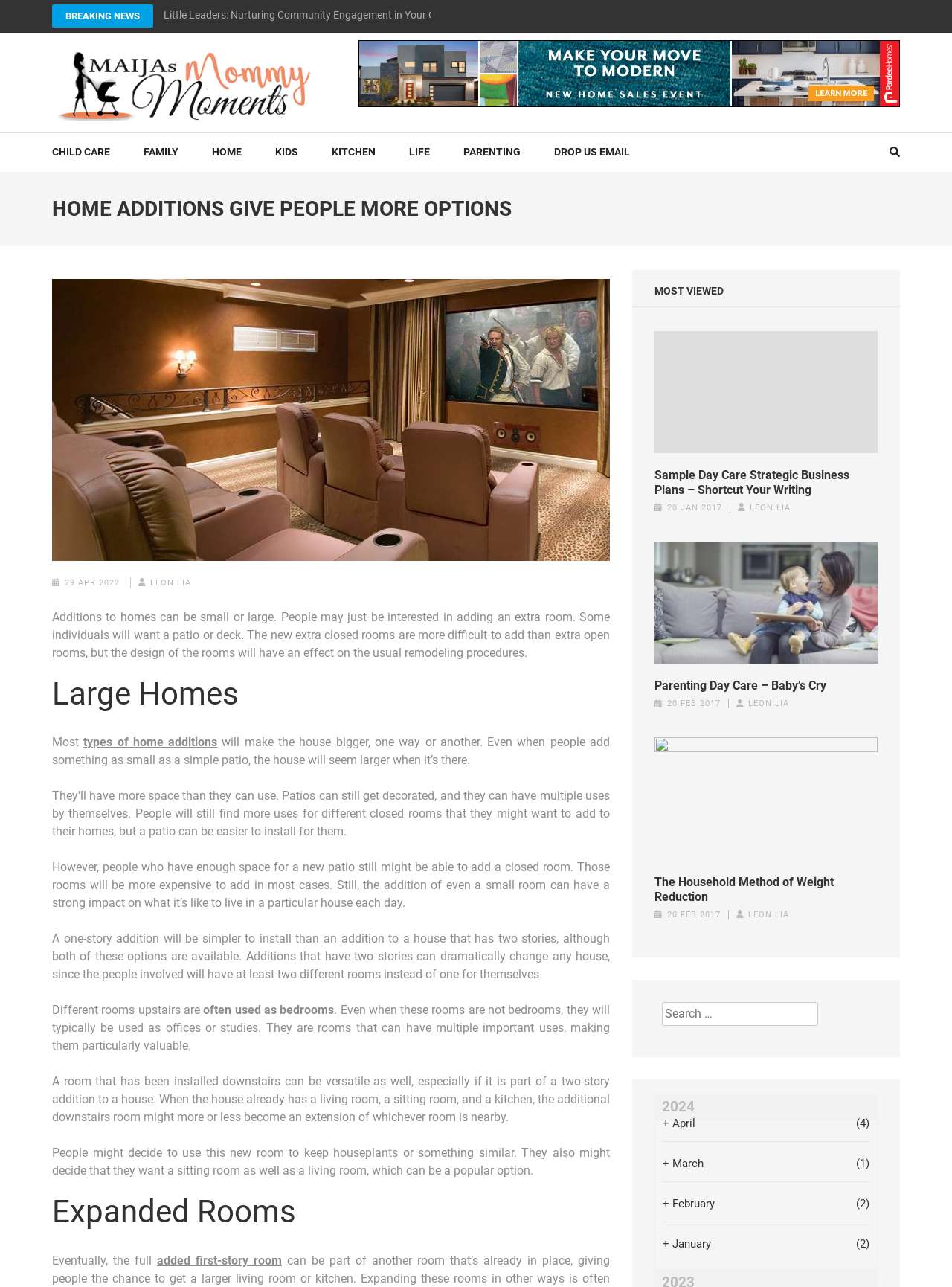Please answer the following question using a single word or phrase: 
What is the title of the first article in the MOST VIEWED section?

Sample Day Care Strategic Business Plans